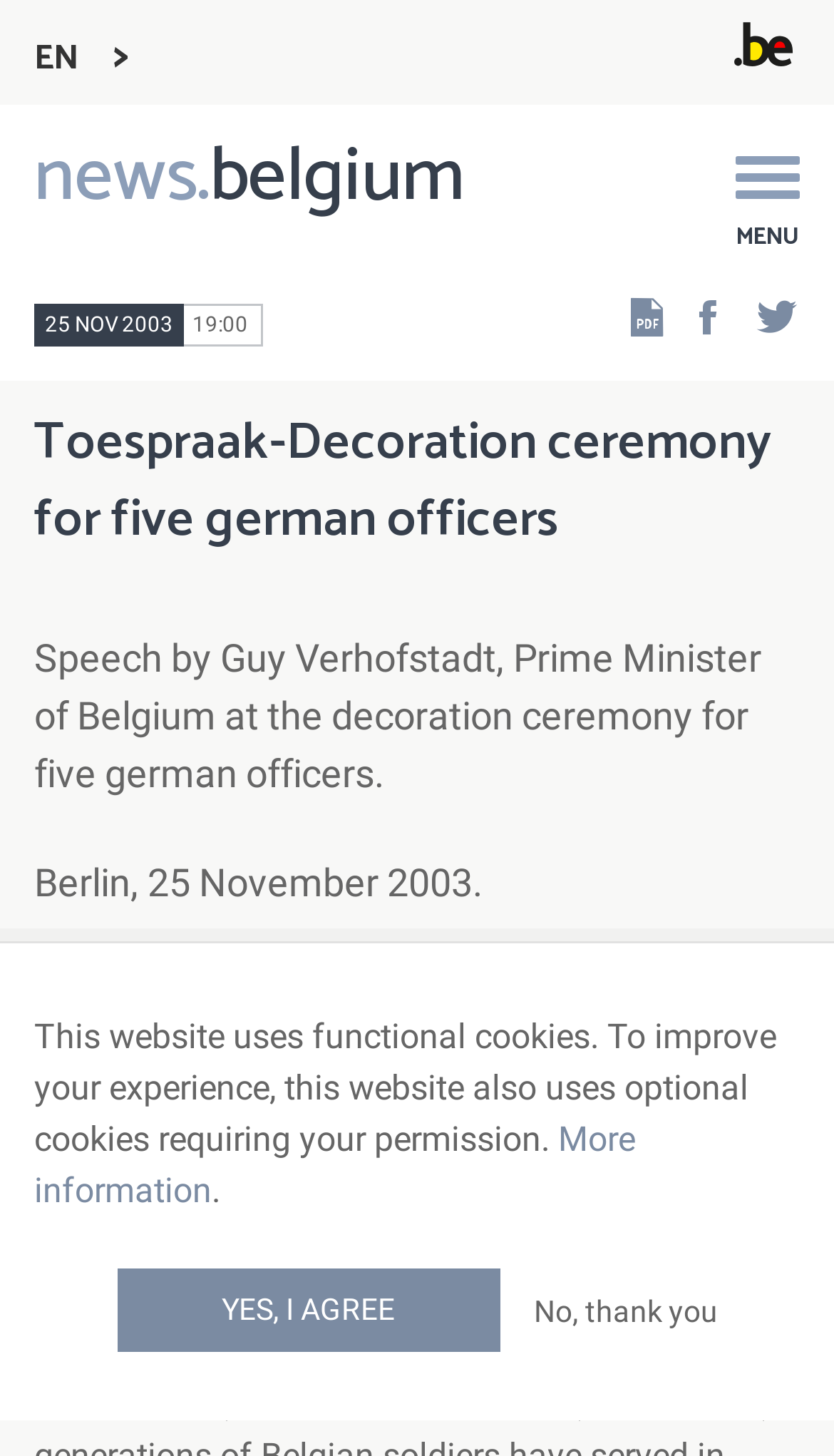Answer in one word or a short phrase: 
What is the location of the decoration ceremony?

Berlin